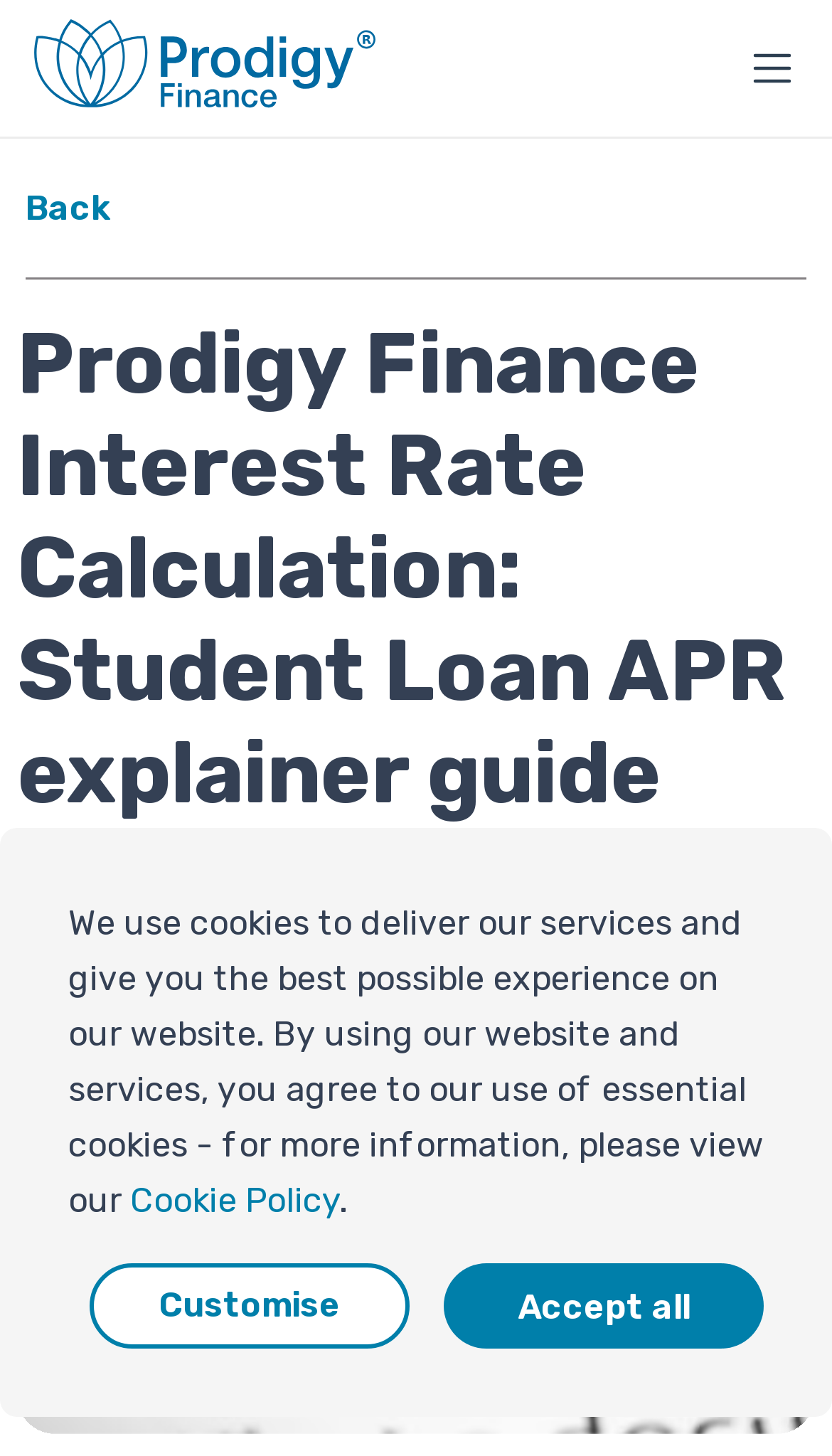Identify the bounding box coordinates of the area that should be clicked in order to complete the given instruction: "Click the 'Apply' link". The bounding box coordinates should be four float numbers between 0 and 1, i.e., [left, top, right, bottom].

[0.546, 0.492, 0.959, 0.551]